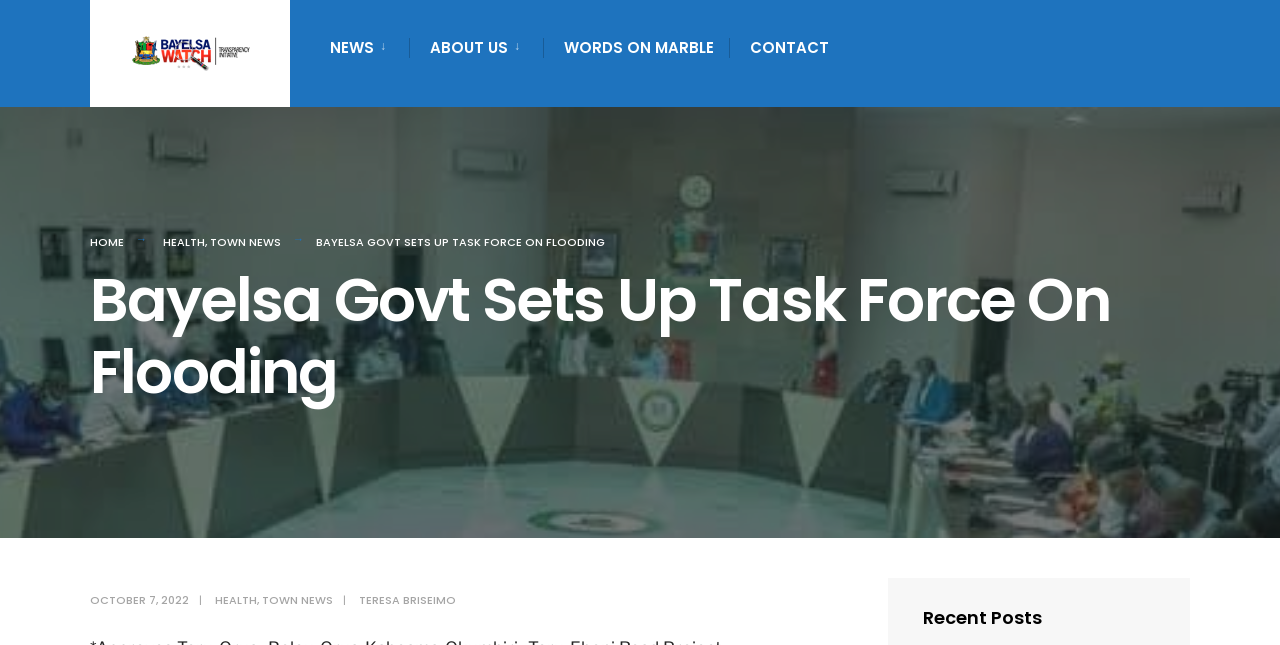What is the category of the news article?
Respond to the question with a well-detailed and thorough answer.

I determined the answer by analyzing the link element with the text 'TOWN NEWS' which is likely to be the category of the news article.